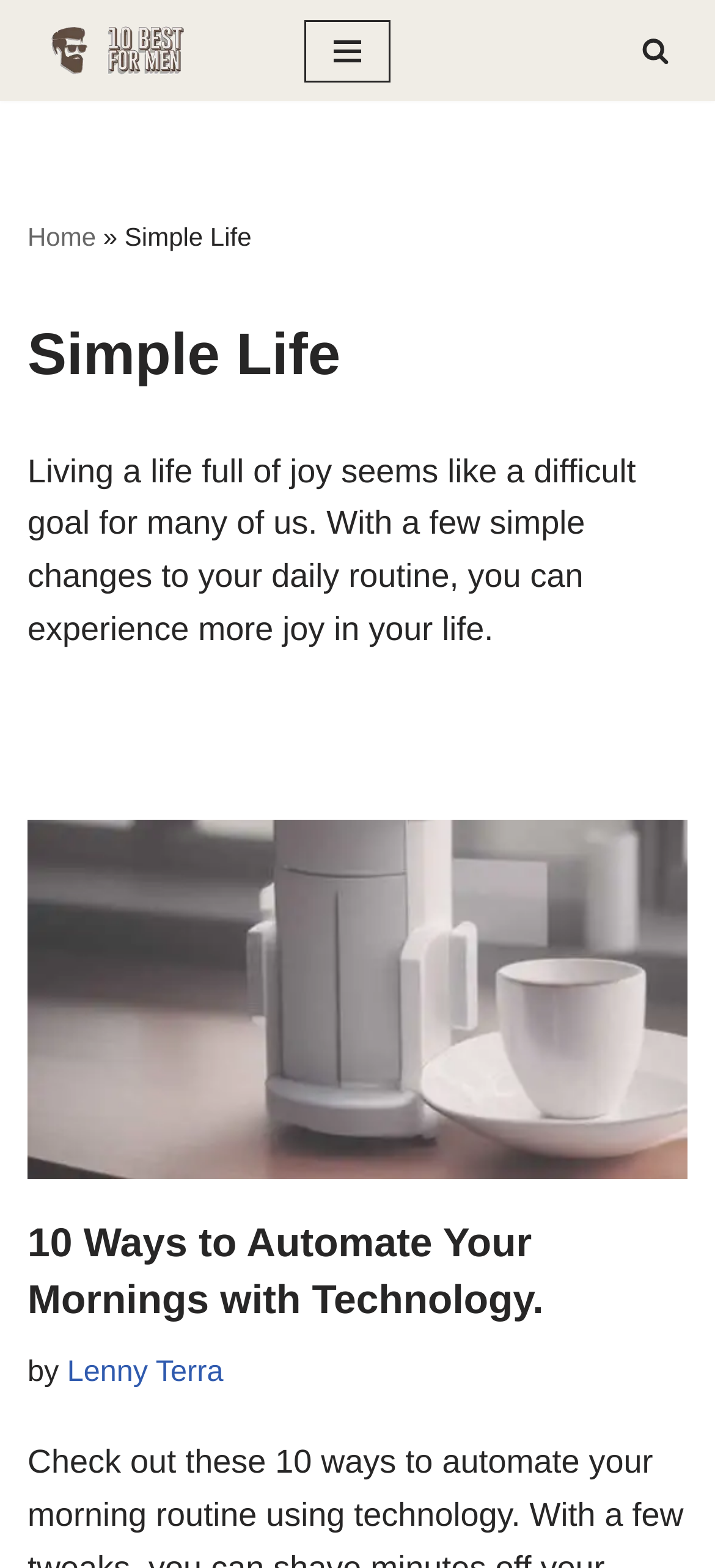Provide a thorough and detailed response to the question by examining the image: 
How many links are there in the navigation menu?

I counted the number of link elements that are children of the button element with the text 'Navigation Menu' at coordinates [0.426, 0.012, 0.546, 0.052]. I found three link elements: 'Home', 'Search', and '10 Best for Men'.